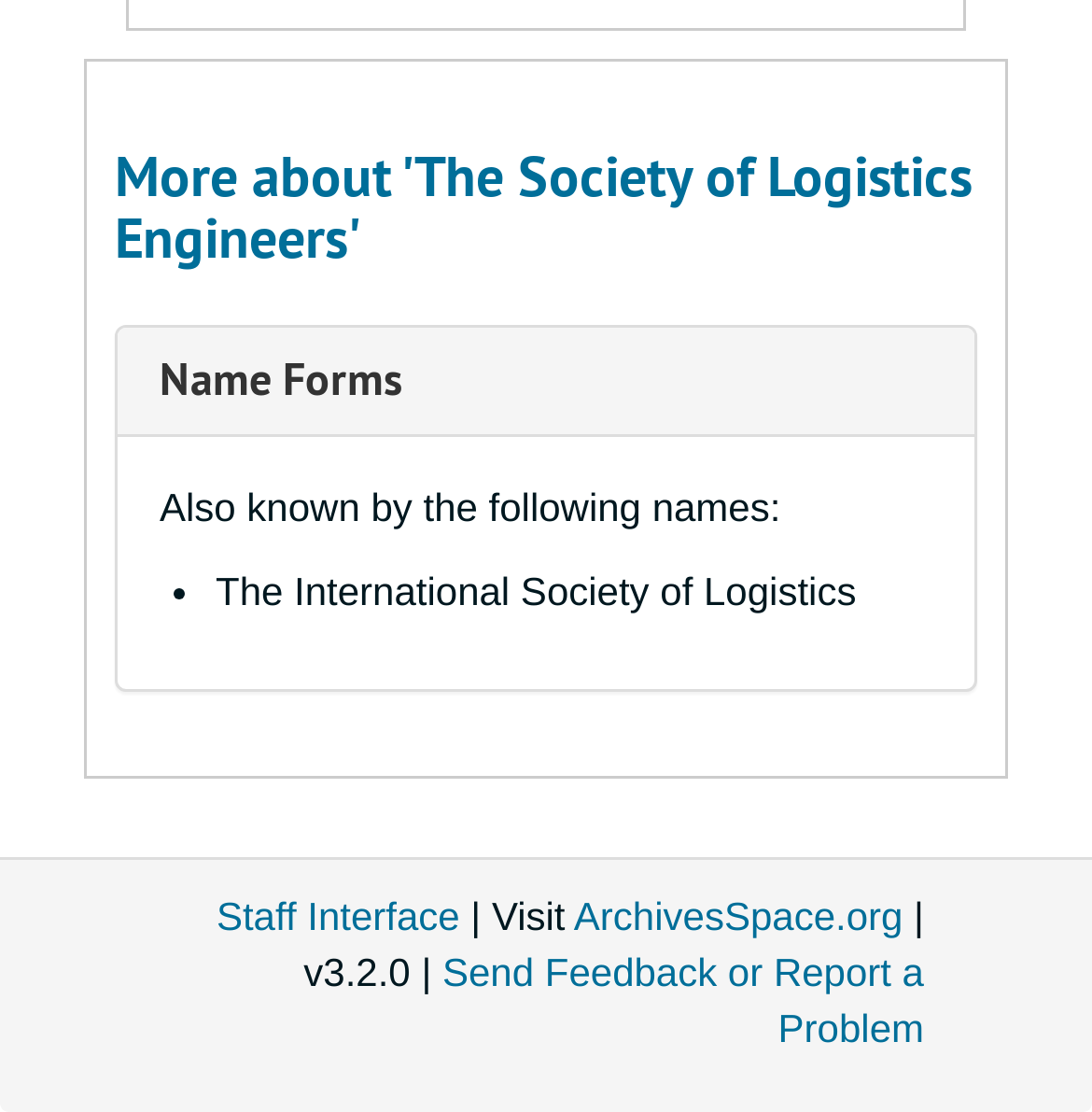Using the provided element description: "Staff Interface", determine the bounding box coordinates of the corresponding UI element in the screenshot.

[0.198, 0.803, 0.421, 0.843]